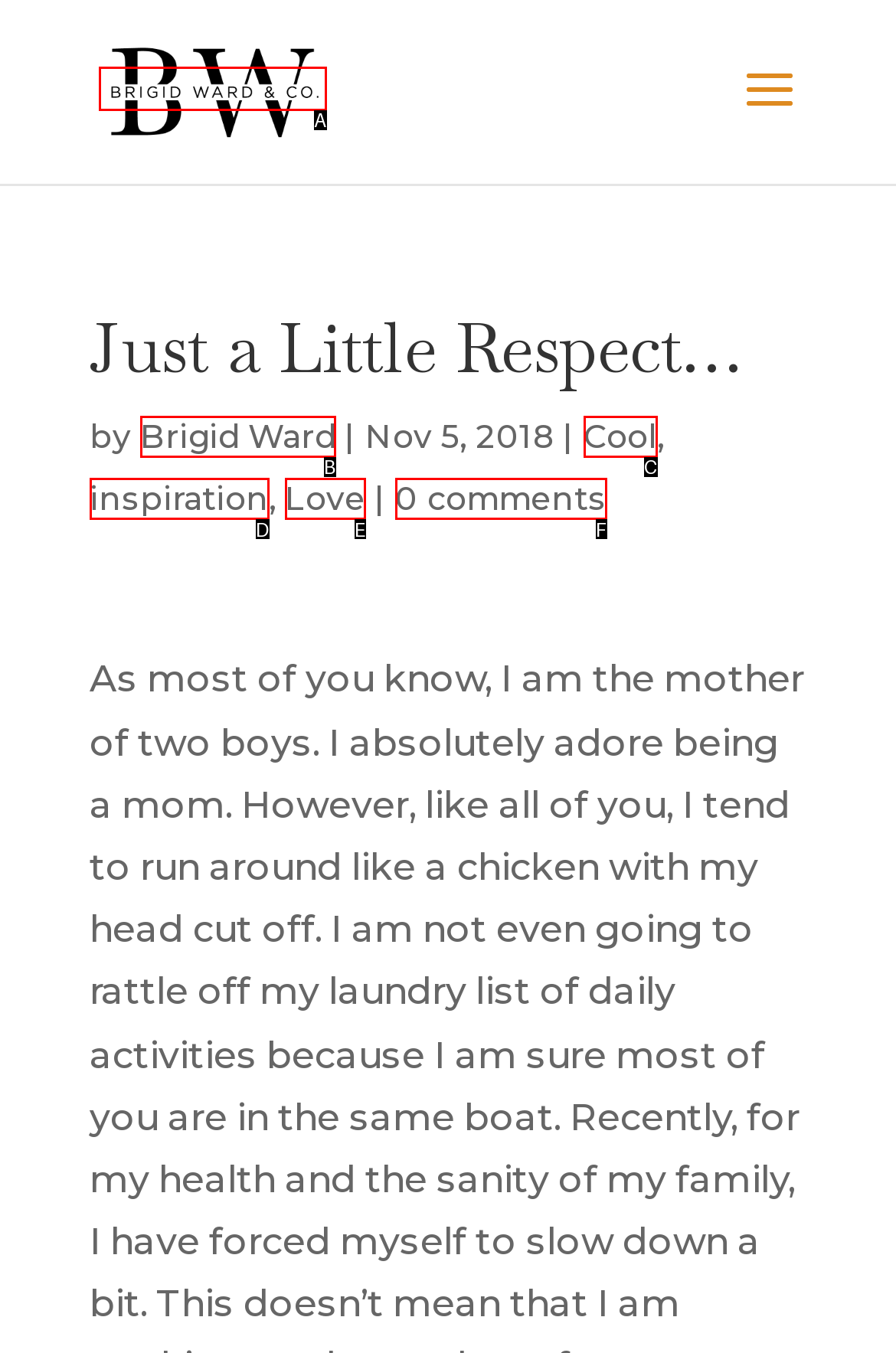Refer to the description: Love and choose the option that best fits. Provide the letter of that option directly from the options.

E